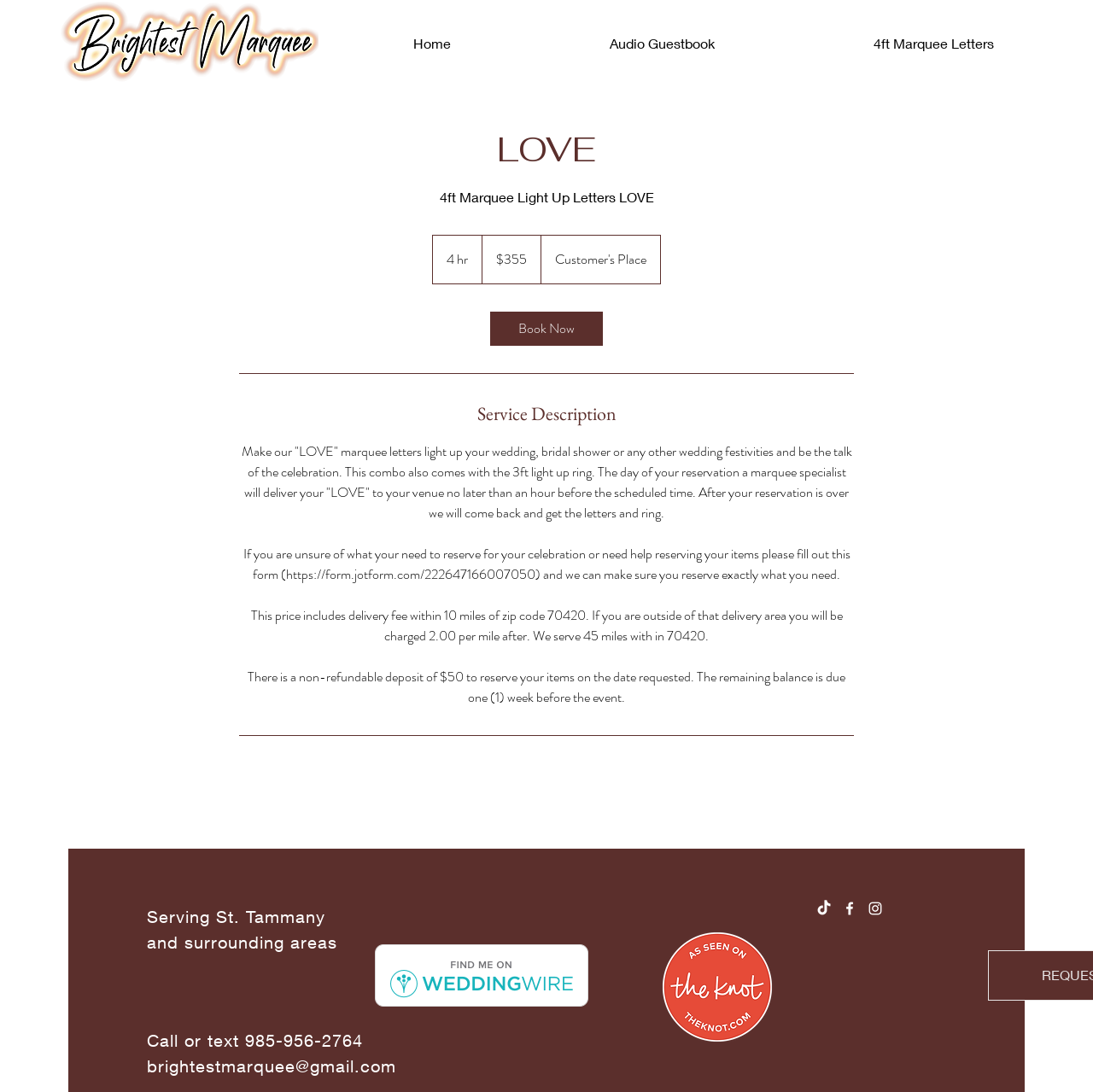What is the price of the 4ft Marquee Light Up Letters LOVE?
Please provide a detailed and comprehensive answer to the question.

I found the price by looking at the 'LOVE details' region, where I saw the StaticText element '355 US dollars' next to the '4 hr' text, indicating the price of the product.